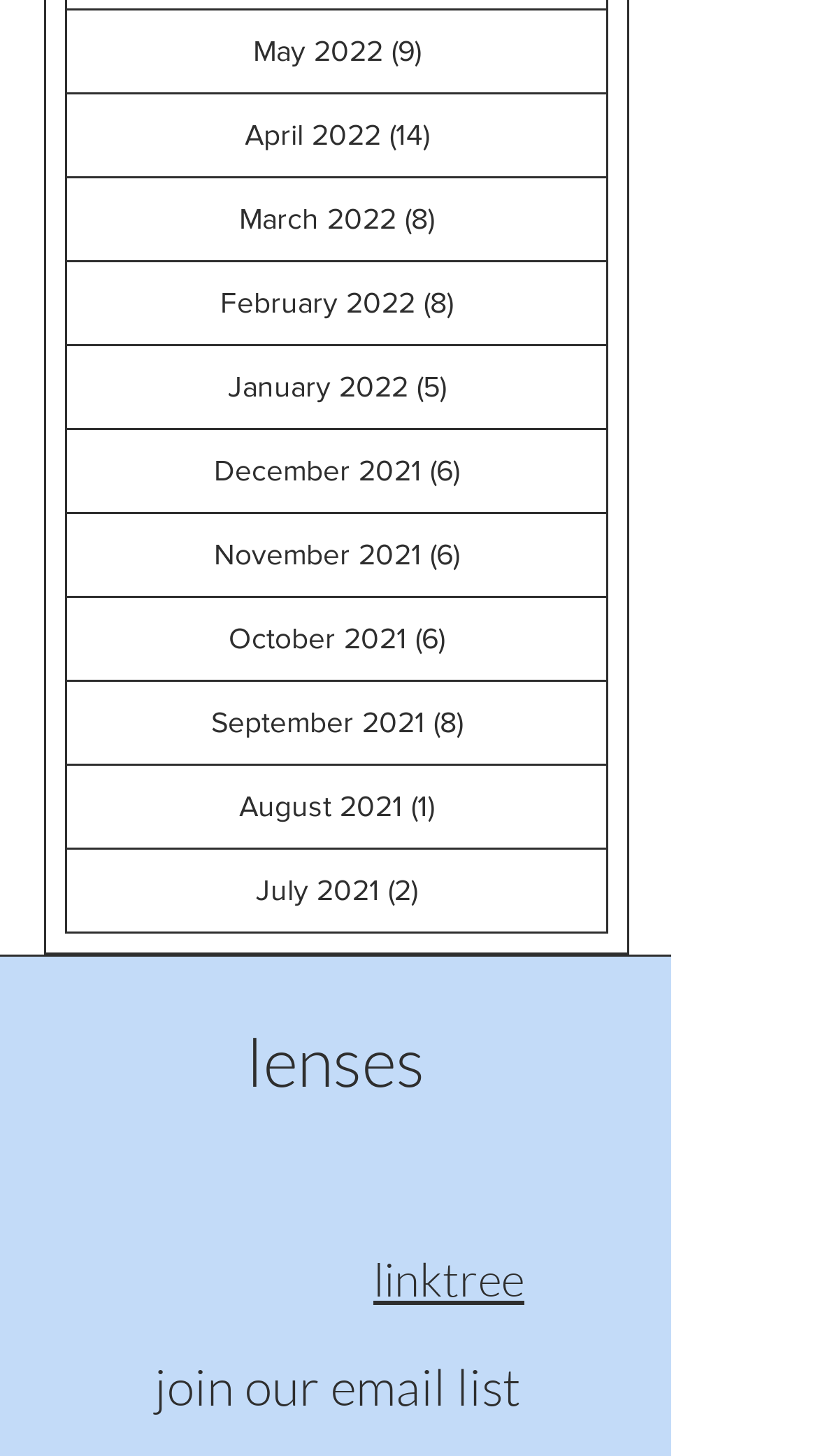Based on the element description lenses, identify the bounding box coordinates for the UI element. The coordinates should be in the format (top-left x, top-left y, bottom-right x, bottom-right y) and within the 0 to 1 range.

[0.301, 0.701, 0.519, 0.757]